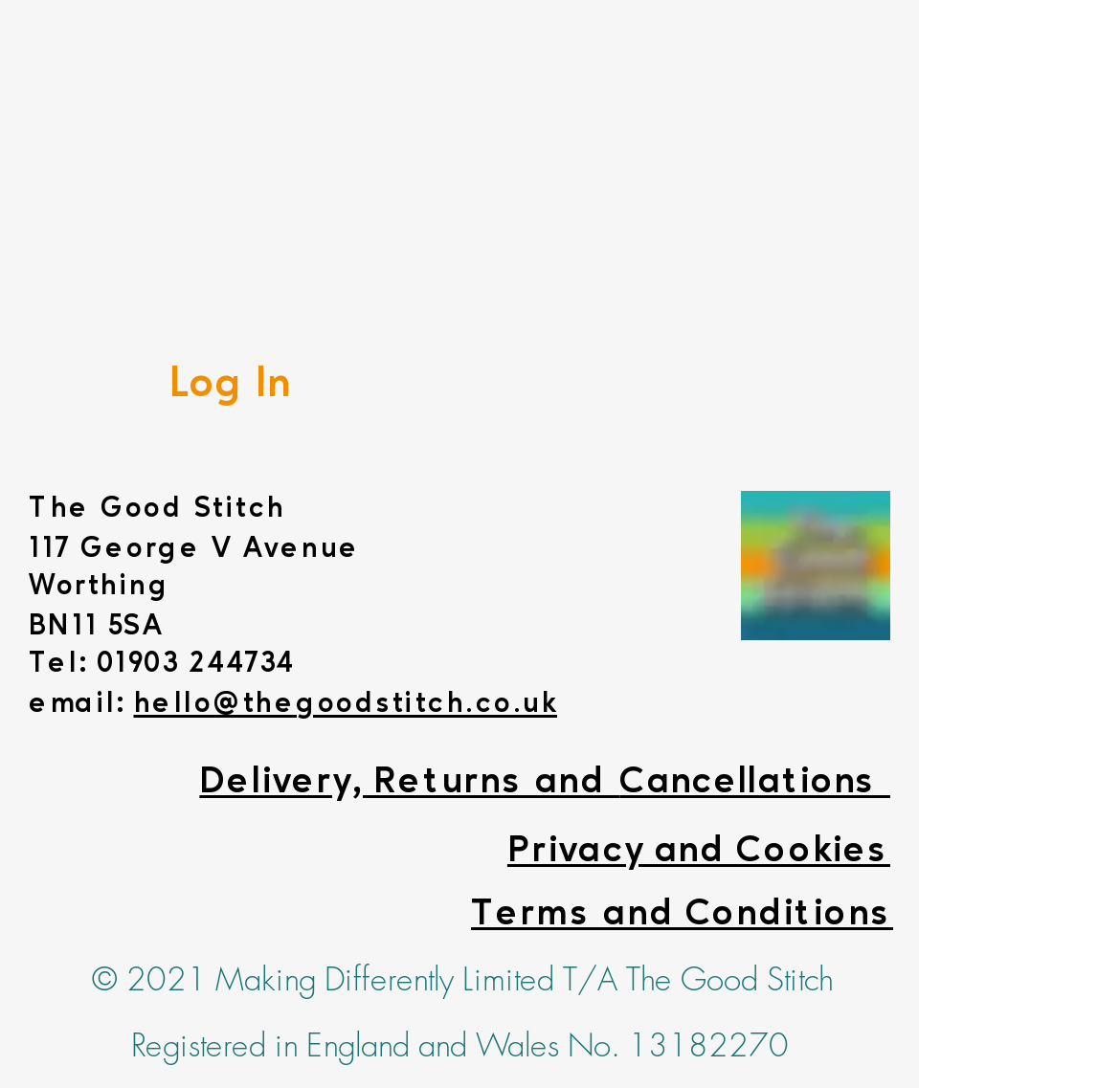Respond to the question below with a concise word or phrase:
What is the phone number?

01903 244734